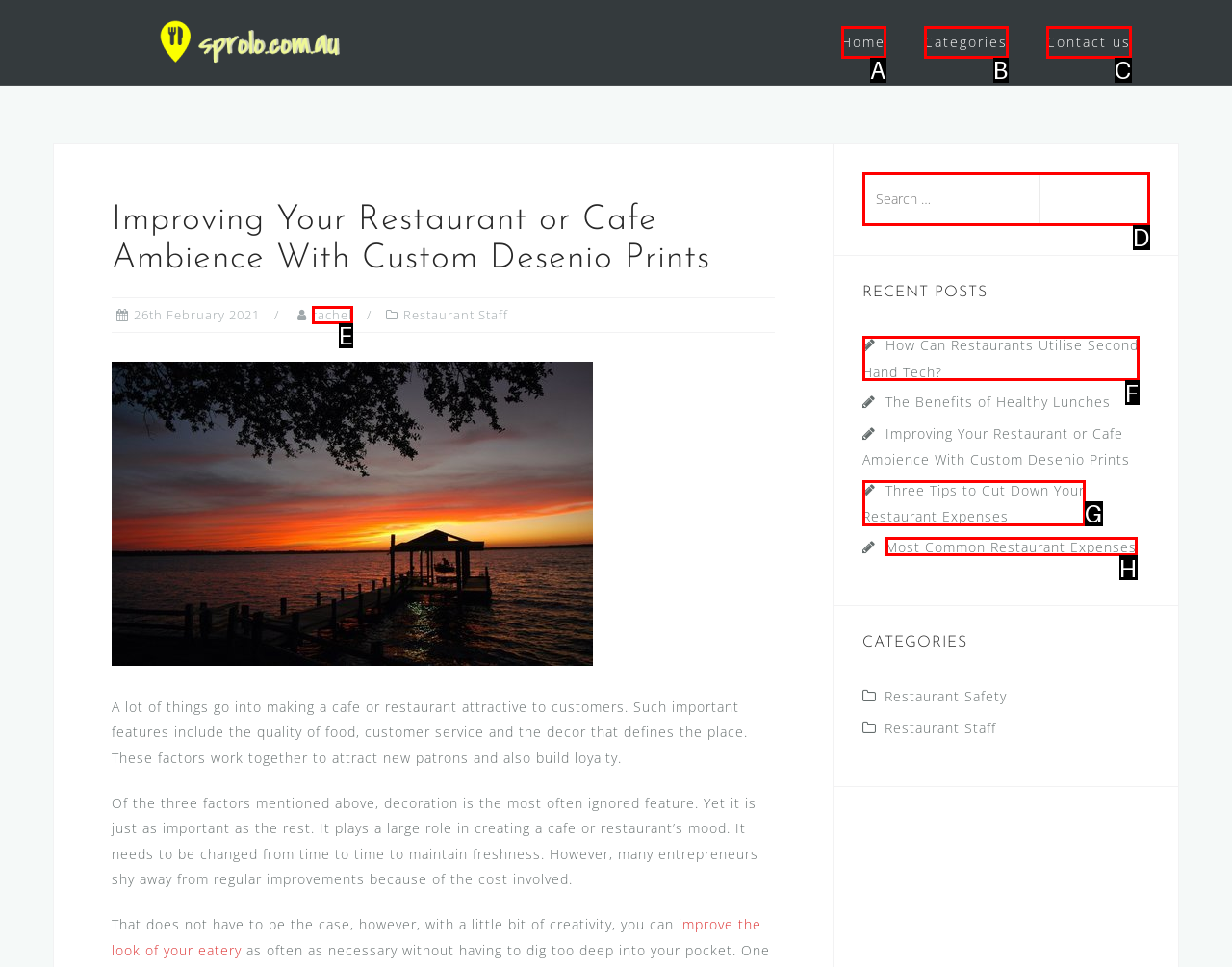Tell me which letter corresponds to the UI element that should be clicked to fulfill this instruction: Click on the 'DAD.info' link
Answer using the letter of the chosen option directly.

None